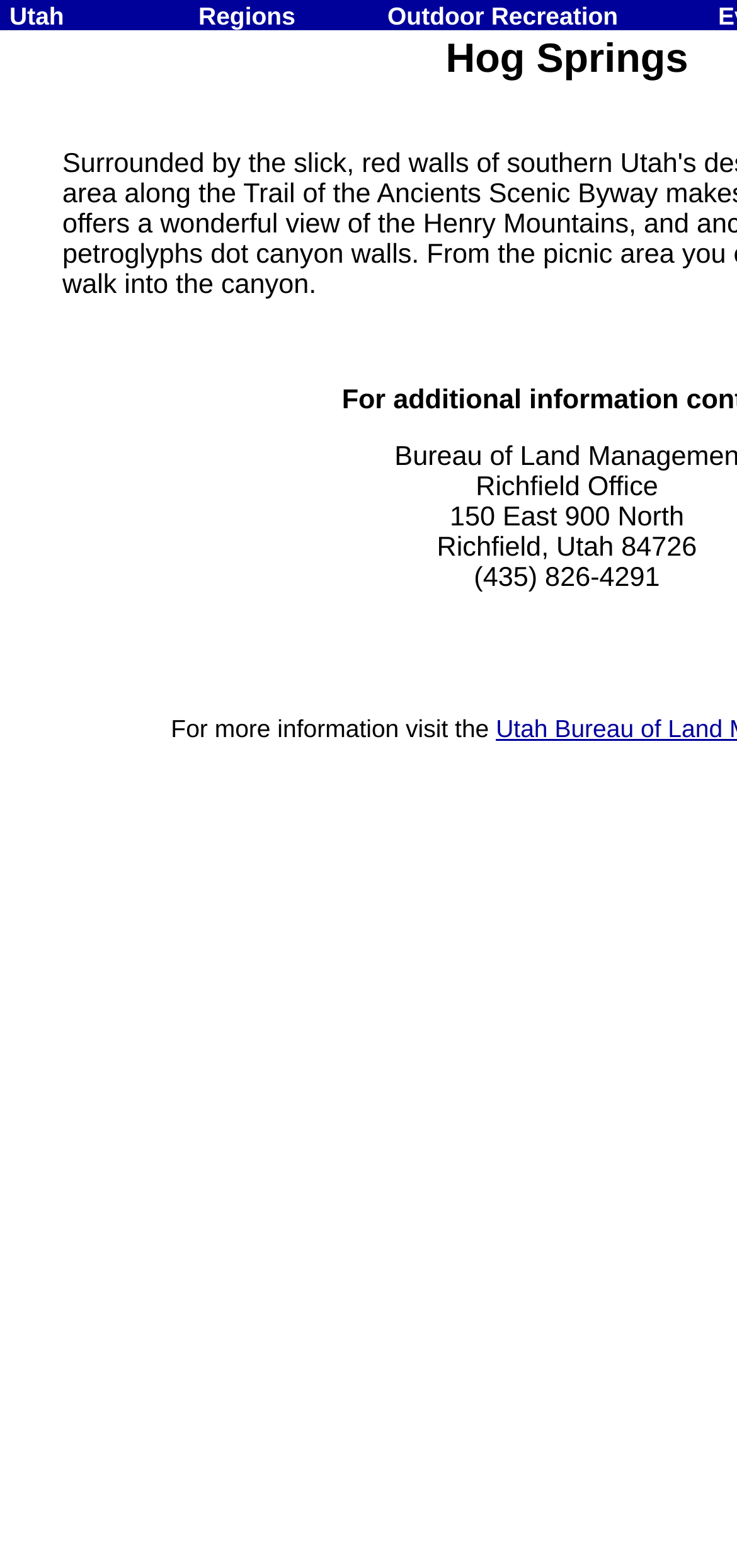Generate a comprehensive description of the webpage.

This webpage is about "Things to Do in Utah - Hog Springs". At the top, there is a header section with a series of navigation links, including "Home", "About", "Contact", "Get Listed", "Utah", "Regions", and "Outdoor Recreation". Each link has a corresponding image next to it. 

Below the header section, there is a section with two lines of text, "Richfield, Utah 84726" and "(435) 826-4291", which appear to be an address and phone number, respectively. 

The main content of the webpage is not explicitly described in the provided accessibility tree, but based on the meta description, it is likely that the webpage is about a picnic area in southern Utah's desert, along the Bicentennial Scenic Byway.